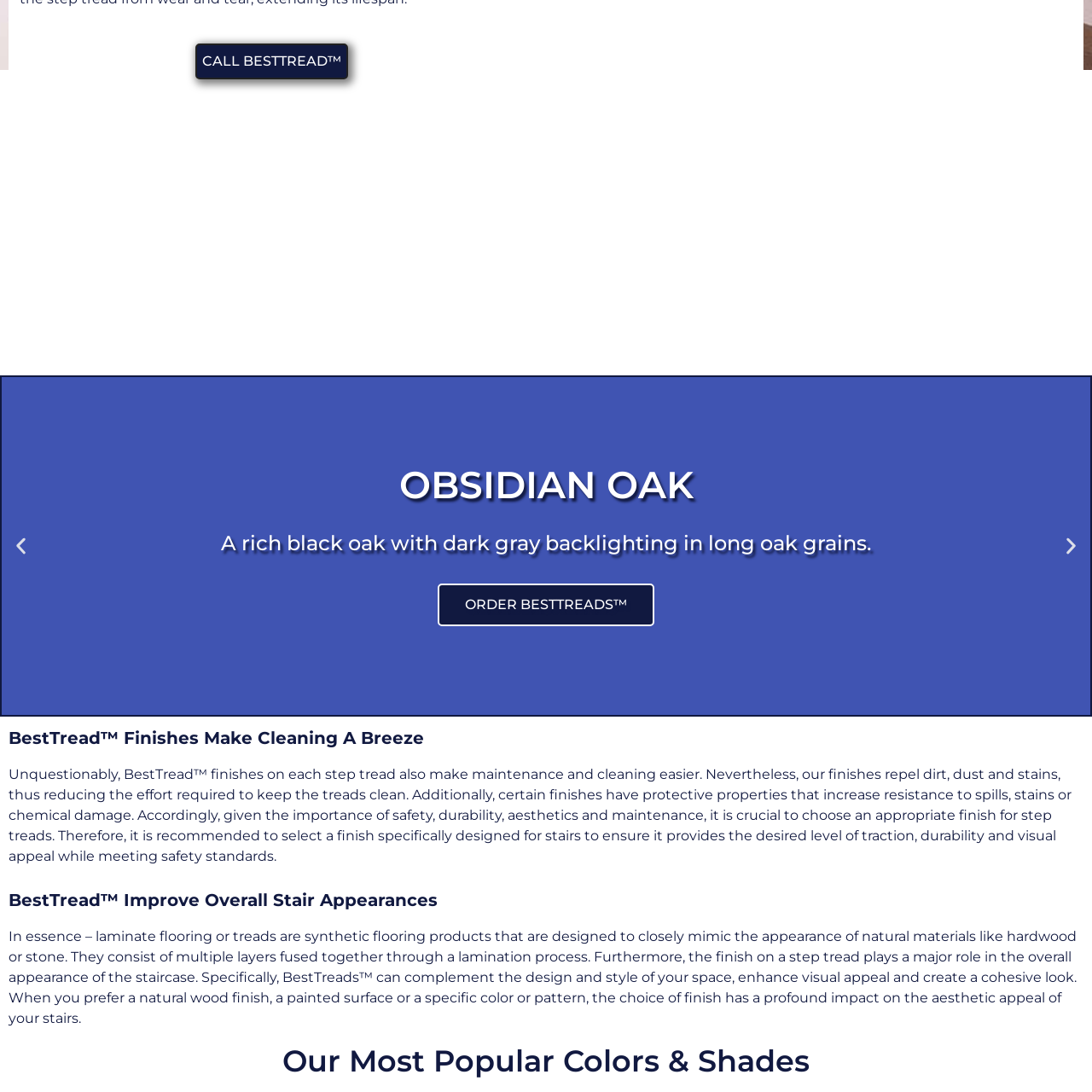Craft a detailed and vivid caption for the image that is highlighted by the red frame.

The image showcases a striking dark oak pattern, likely representing the "Obsidian Oak" finish of the BestTread™ step treads. This rich black oak features elegant dark gray backlighting that enhances the texture of long oak grains, making it not only visually appealing but also a prominent choice for stair treads. The design is intended to complement various interior styles, enhancing both aesthetics and durability. These finishes are recommended for maintaining the visual unity of a space while providing the necessary safety and traction for stairs.